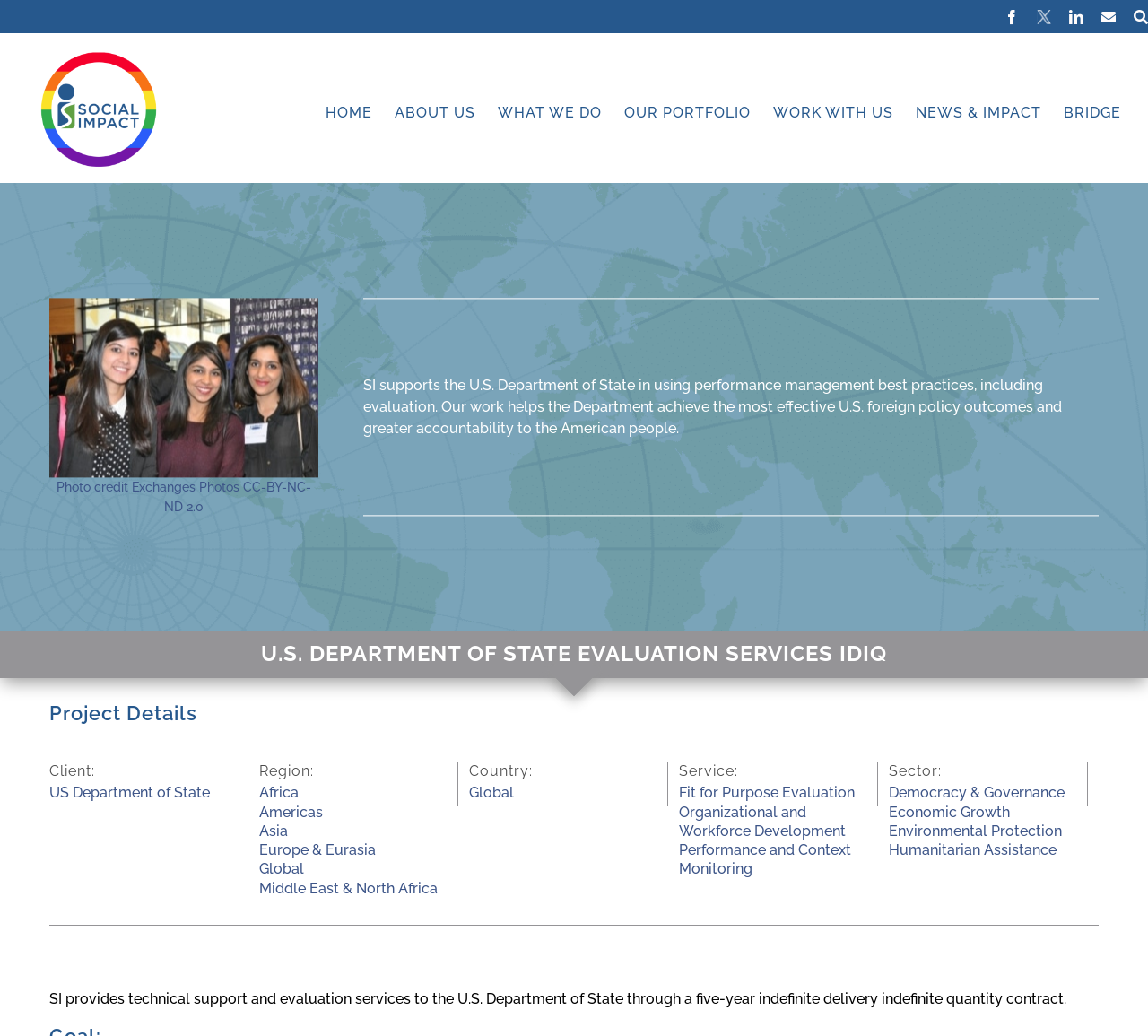What is the organization providing technical support to?
Please answer the question with a detailed and comprehensive explanation.

Based on the webpage content, specifically the StaticText element with the text 'SI provides technical support and evaluation services to the U.S. Department of State through a five-year indefinite delivery indefinite quantity contract.', we can infer that the organization providing technical support is Social Impact, and the recipient of this support is the U.S. Department of State.